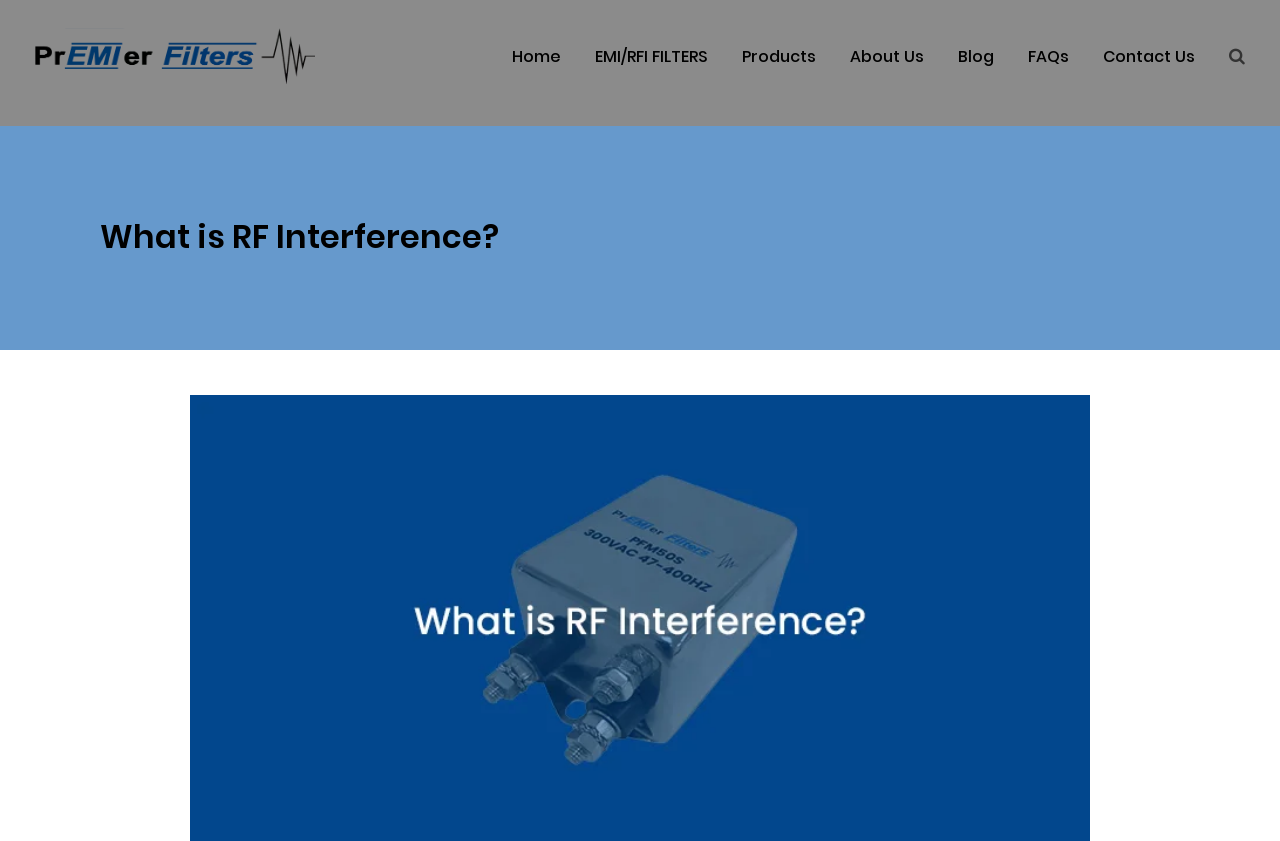Generate the title text from the webpage.

What is RF Interference?